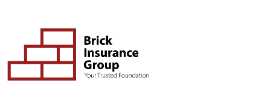What does the stylized graphic of three stacked bricks symbolize? Observe the screenshot and provide a one-word or short phrase answer.

strength and stability